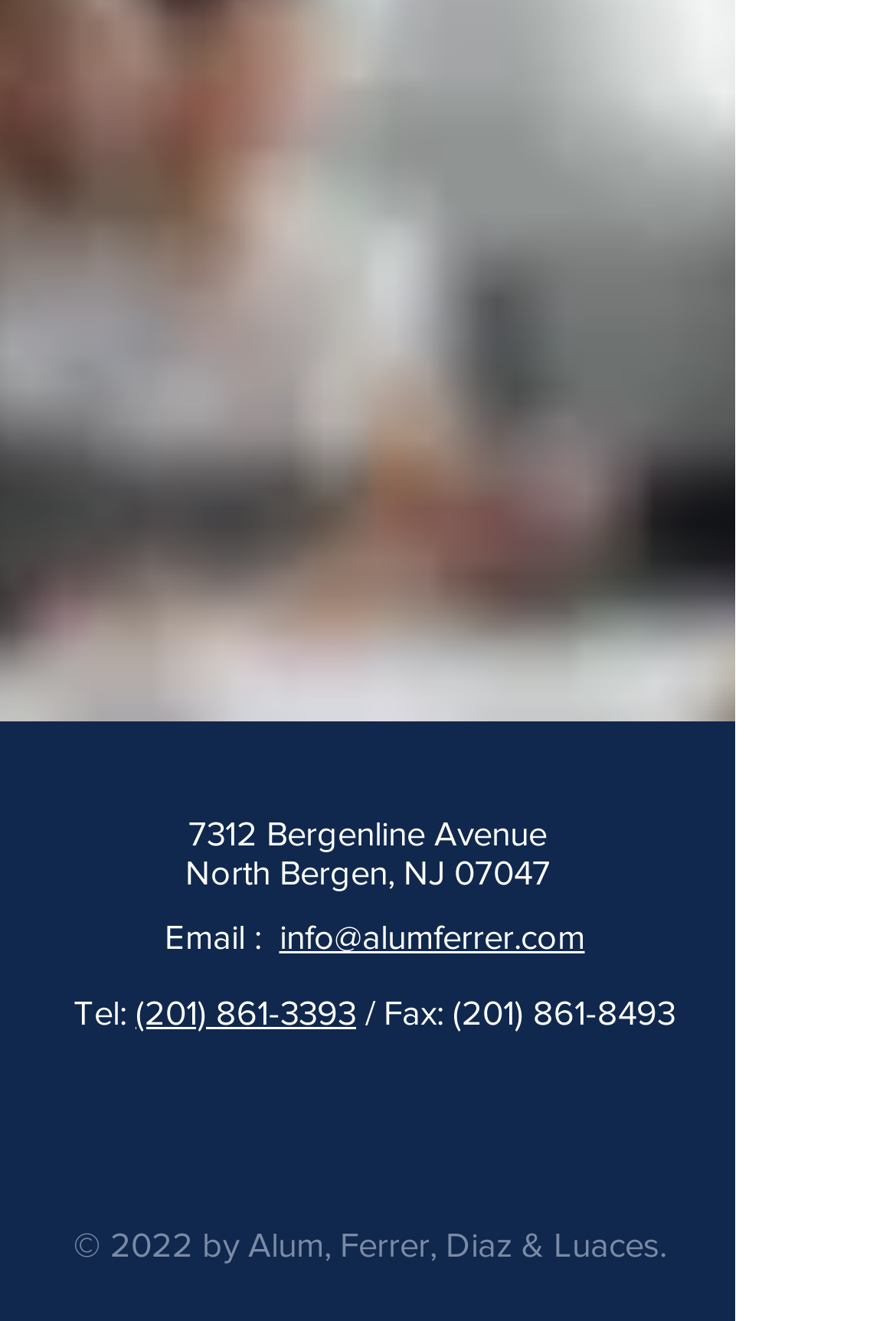What is the email address of Alum, Ferrer, Diaz & Luaces?
Please give a detailed and elaborate answer to the question.

I found the email address by looking at the link element following the static text 'Email :' in the contentinfo section.